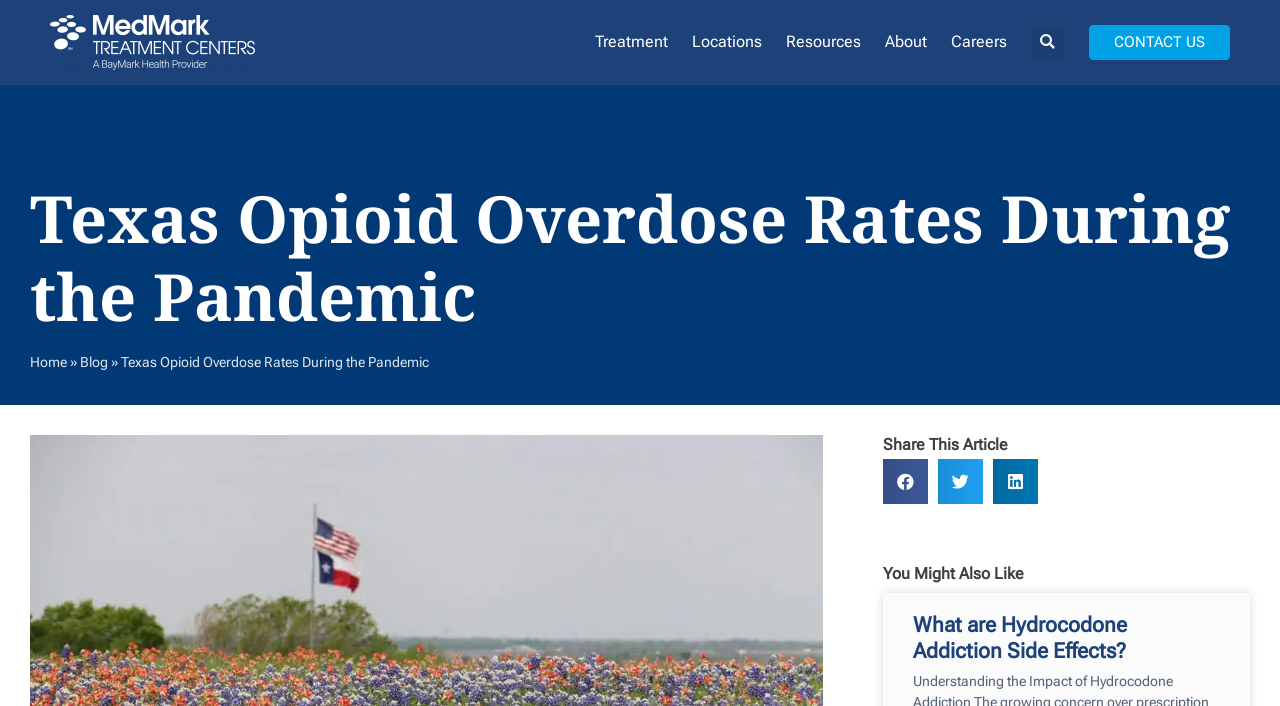Determine the bounding box coordinates of the region I should click to achieve the following instruction: "Click MedMark logo". Ensure the bounding box coordinates are four float numbers between 0 and 1, i.e., [left, top, right, bottom].

[0.039, 0.021, 0.199, 0.099]